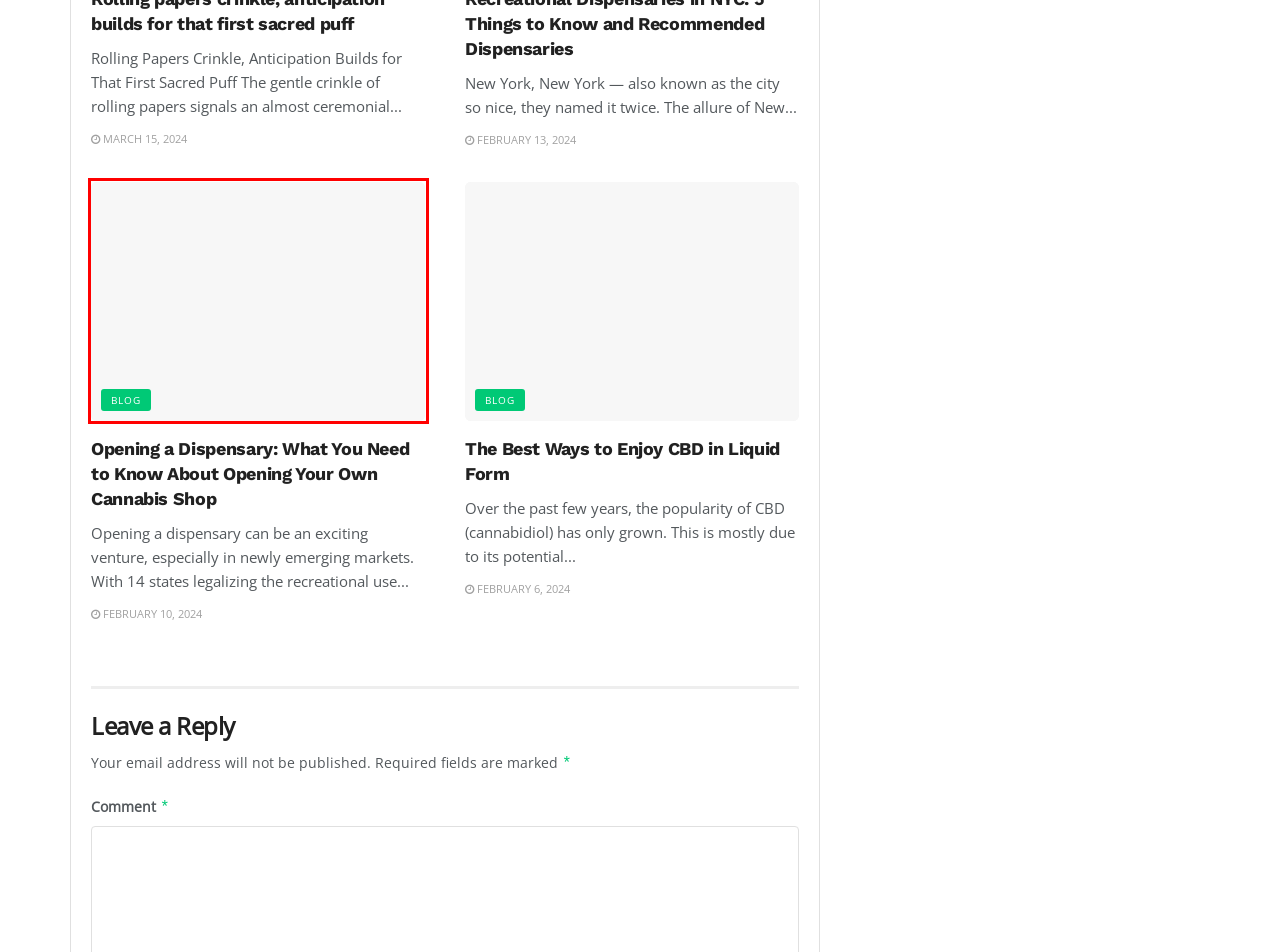You are given a screenshot of a webpage within which there is a red rectangle bounding box. Please choose the best webpage description that matches the new webpage after clicking the selected element in the bounding box. Here are the options:
A. Blog Archives - WeedBonn
B. News Archives - WeedBonn
C. Opening a Dispensary: What You Need to Know About Opening Your Own Cannabis Shop
D. Health Archives - WeedBonn
E. The Best Ways to Enjoy CBD in Liquid Form
F. How Much of a Tip Should You Leave? - Consumer Reports
G. WeedBonn - Green Business Resources & Information
H. Reviews Archives - WeedBonn

C